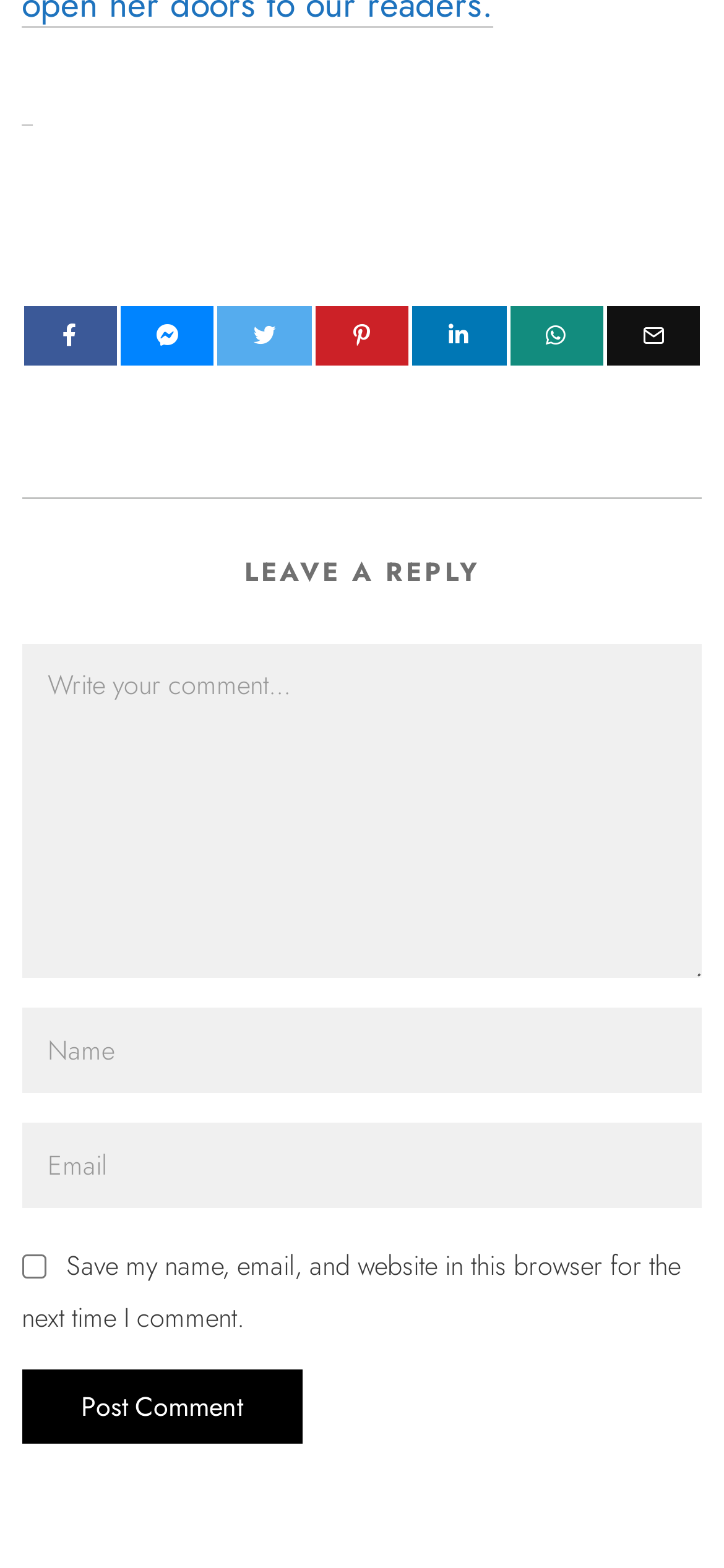Using the information in the image, could you please answer the following question in detail:
What is the button at the bottom for?

I found a button element with the description 'Post Comment' which suggests that its purpose is to submit the user's comment.